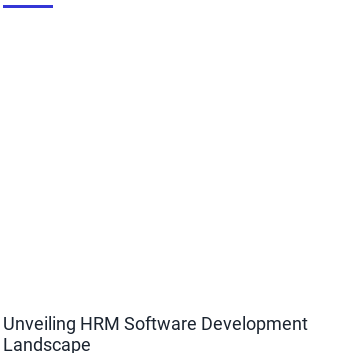What is the competitive landscape of today's business?
Based on the image, answer the question with as much detail as possible.

The competitive landscape of today's business is described as competitive, implying that companies need to stay ahead of their competitors to succeed. This is where HRM software development comes in, helping businesses to improve their productivity and overall success.